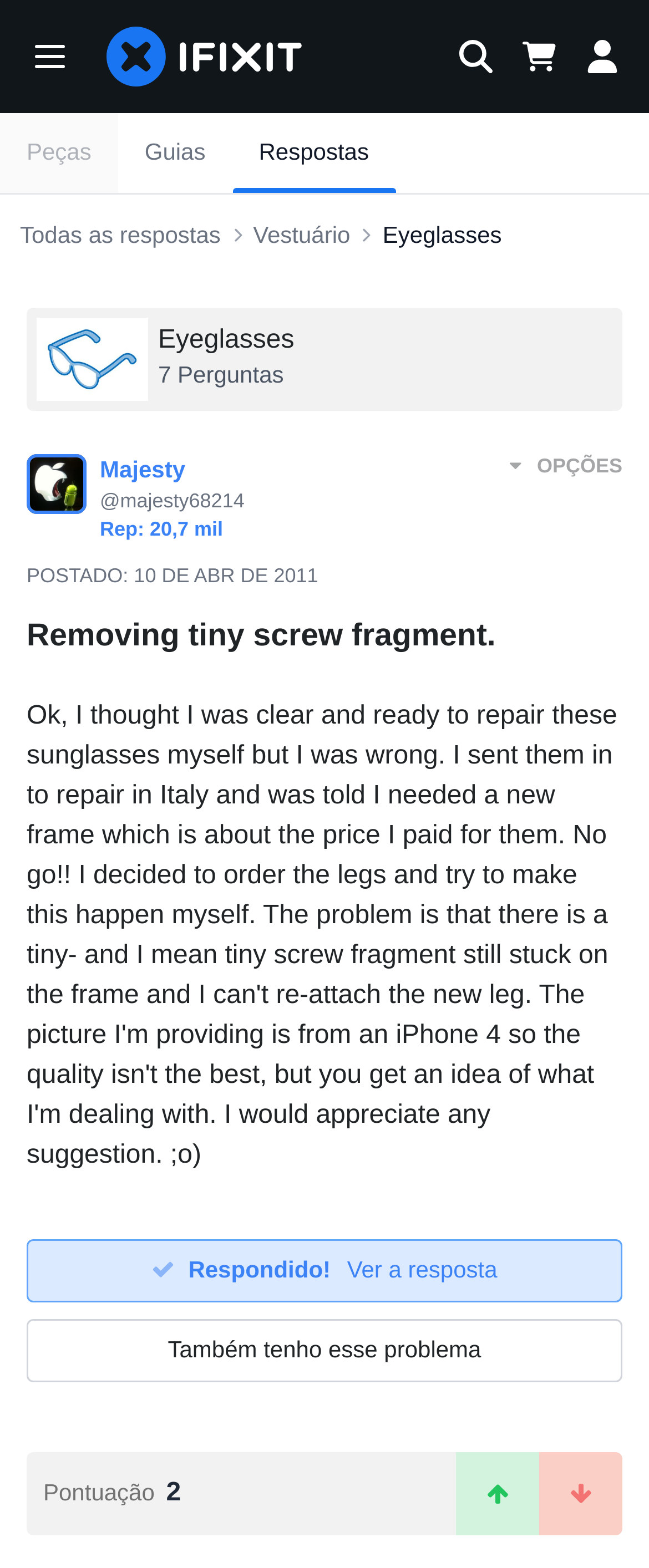Look at the image and give a detailed response to the following question: Who is the author of the current post?

I found this information by looking at the link 'Majesty @majesty68214' which is the author's name and username.